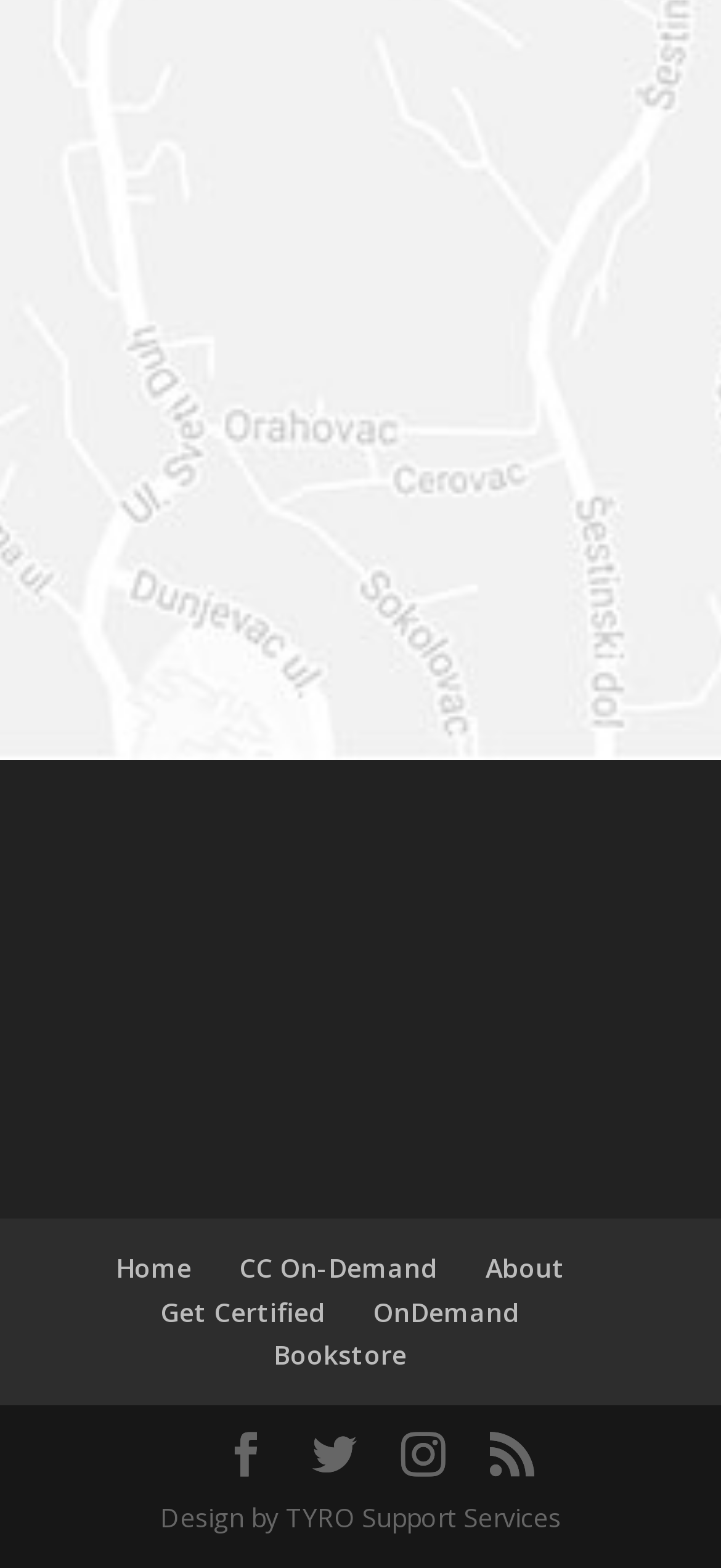Please specify the bounding box coordinates of the clickable region necessary for completing the following instruction: "Get Certified". The coordinates must consist of four float numbers between 0 and 1, i.e., [left, top, right, bottom].

[0.223, 0.825, 0.451, 0.848]